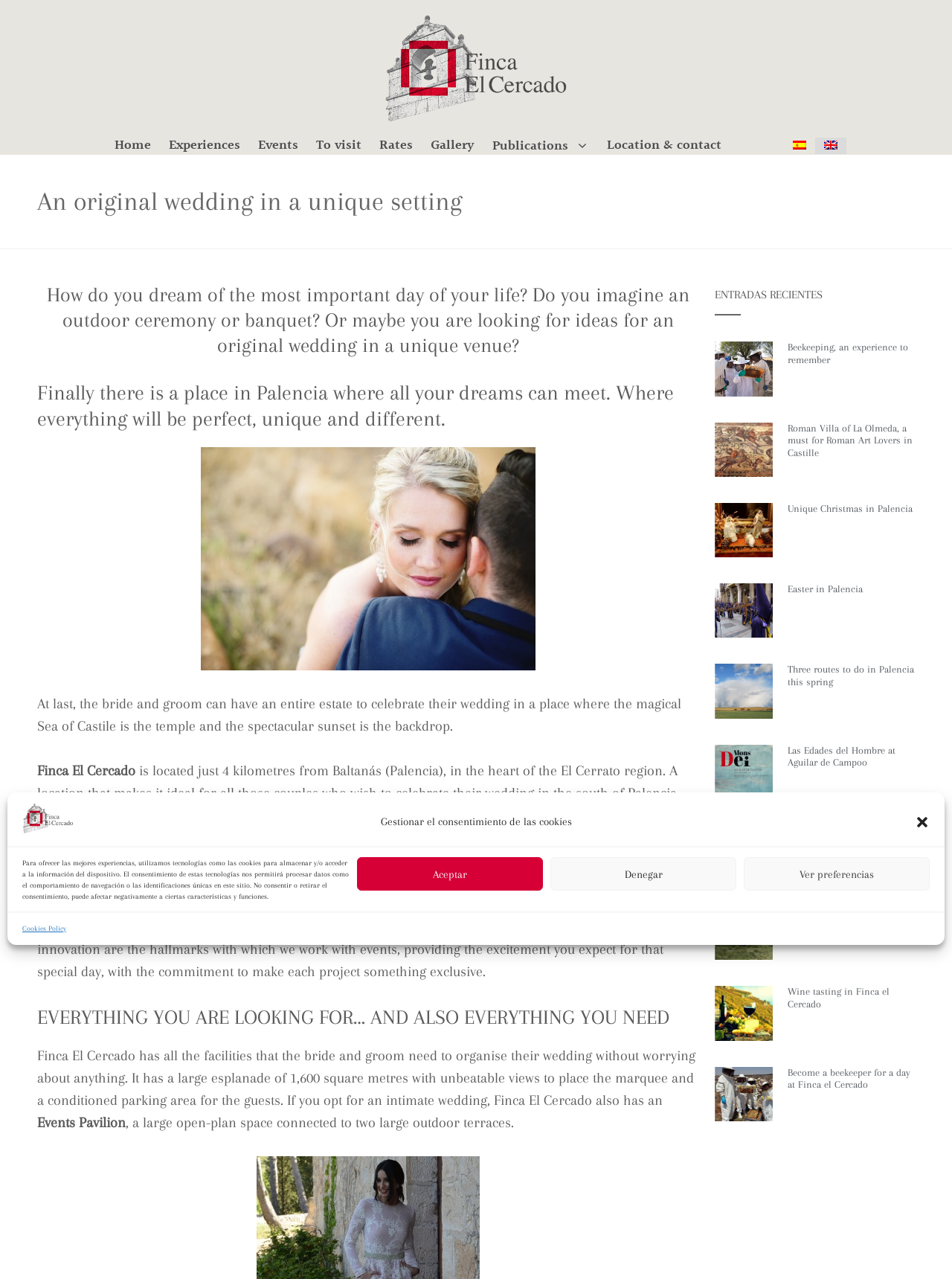Using the information in the image, could you please answer the following question in detail:
How far is Finca El Cercado from Baltanás?

The answer can be found in the text 'Finca El Cercado is located just 4 kilometres from Baltanás (Palencia), in the heart of the El Cerrato region.'